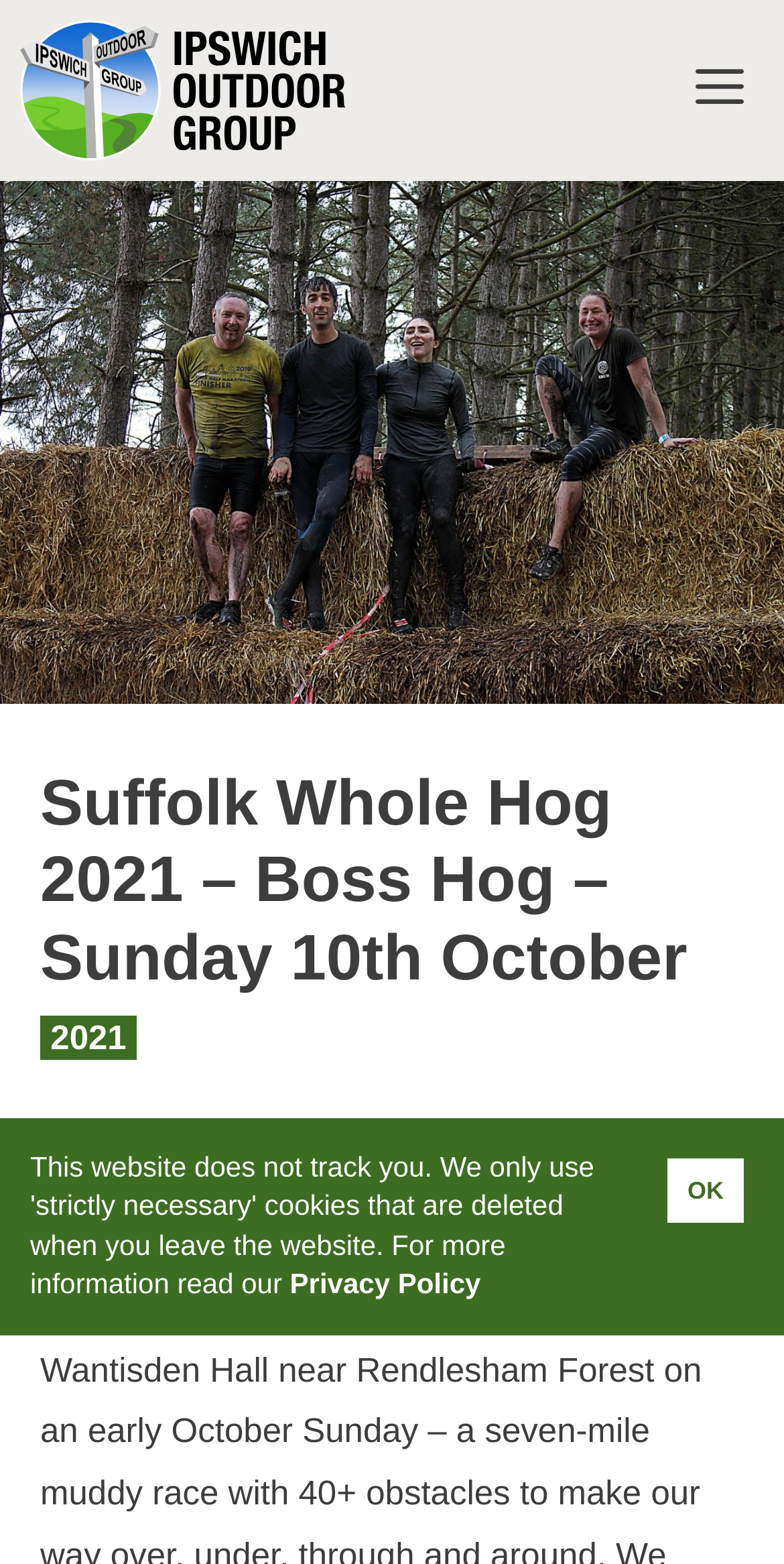Who contributed the text and pictures?
Make sure to answer the question with a detailed and comprehensive explanation.

I found the answer by reading the static text element that says 'Text and pics contributed by Peter', which explicitly states the contributor's name.